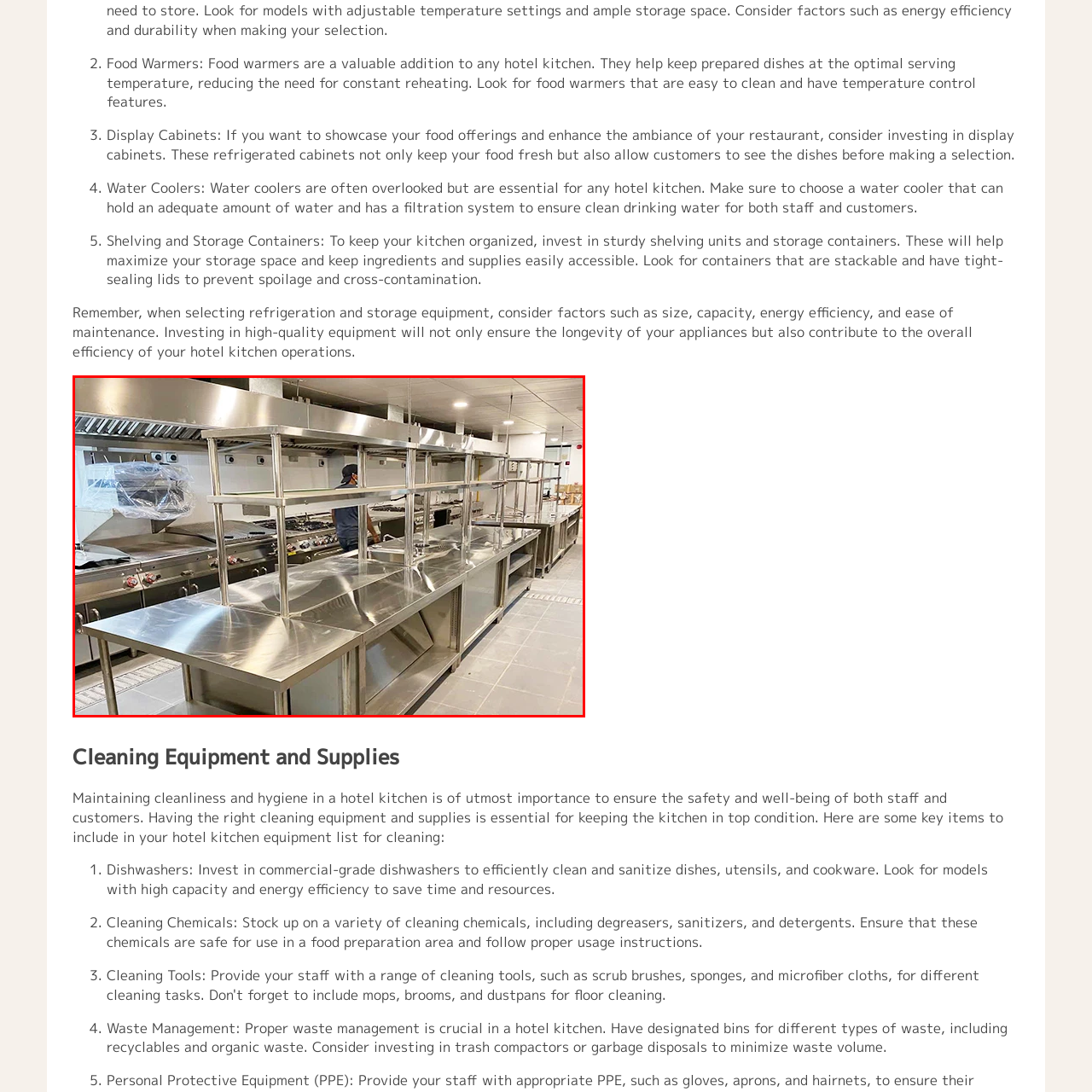Look at the image highlighted by the red boundary and answer the question with a succinct word or phrase:
What is the staff member in the background engaged in?

culinary tasks